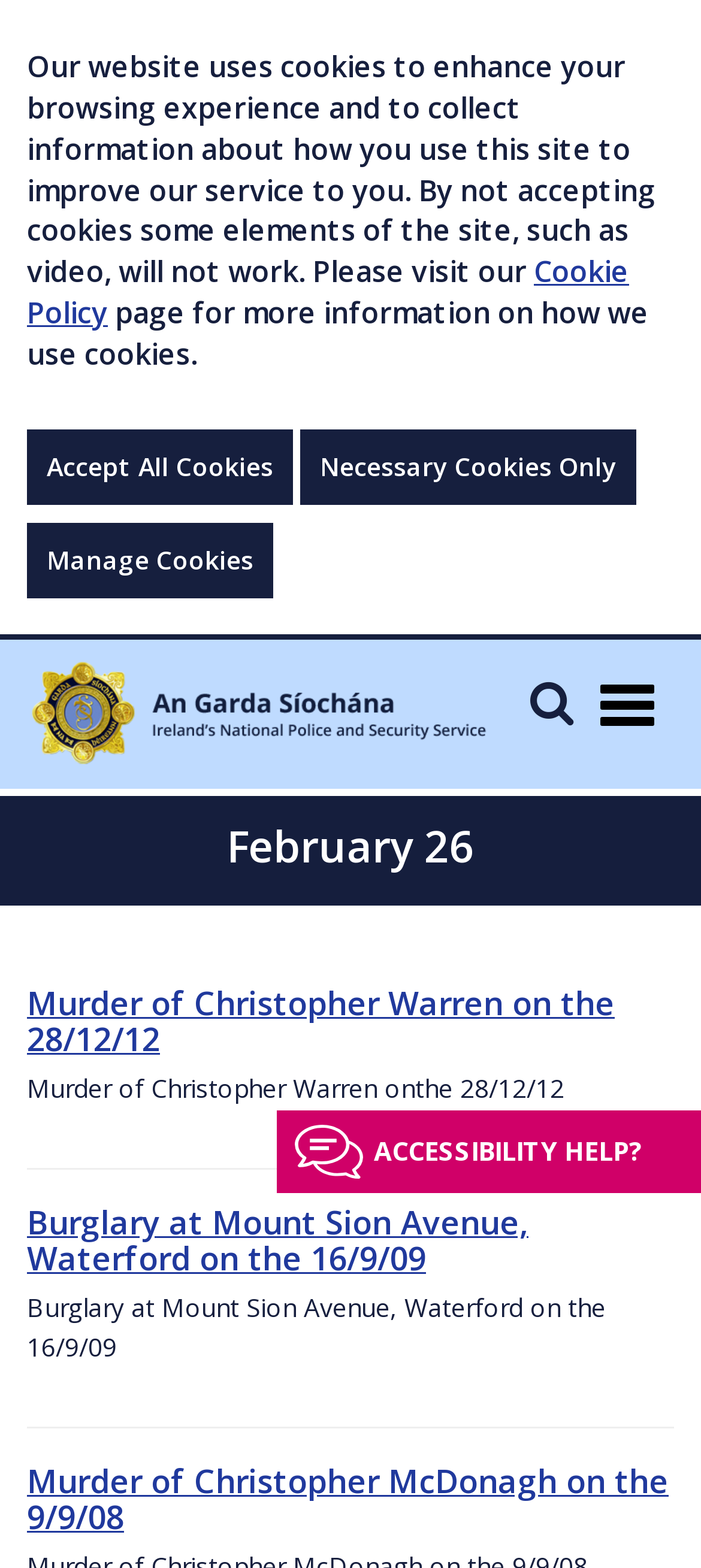How many crime cases are listed on the webpage?
Using the information from the image, give a concise answer in one word or a short phrase.

3